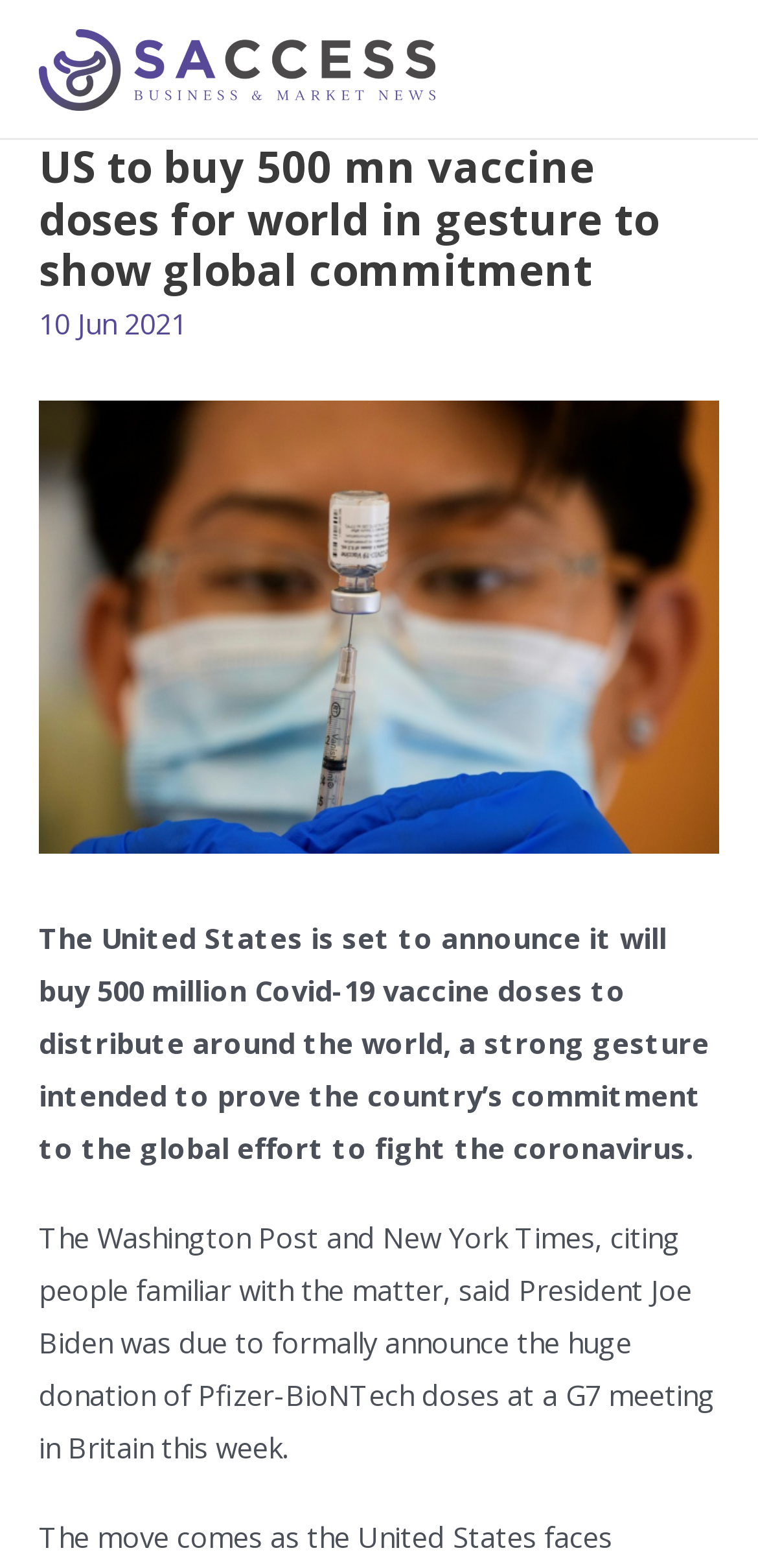Predict the bounding box for the UI component with the following description: "alt="SAccess"".

[0.051, 0.029, 0.574, 0.054]